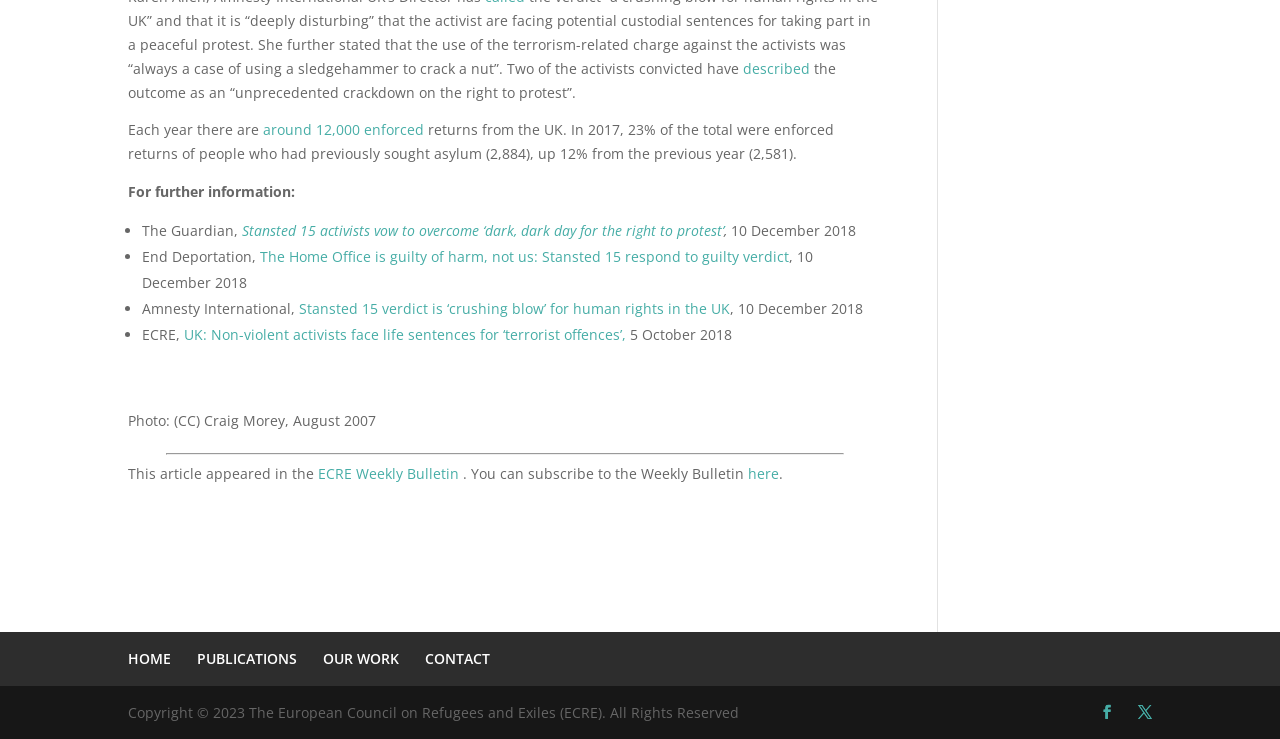What is the copyright year?
Look at the image and construct a detailed response to the question.

The footer of the webpage states 'Copyright © 2023 The European Council on Refugees and Exiles (ECRE). All Rights Reserved'.